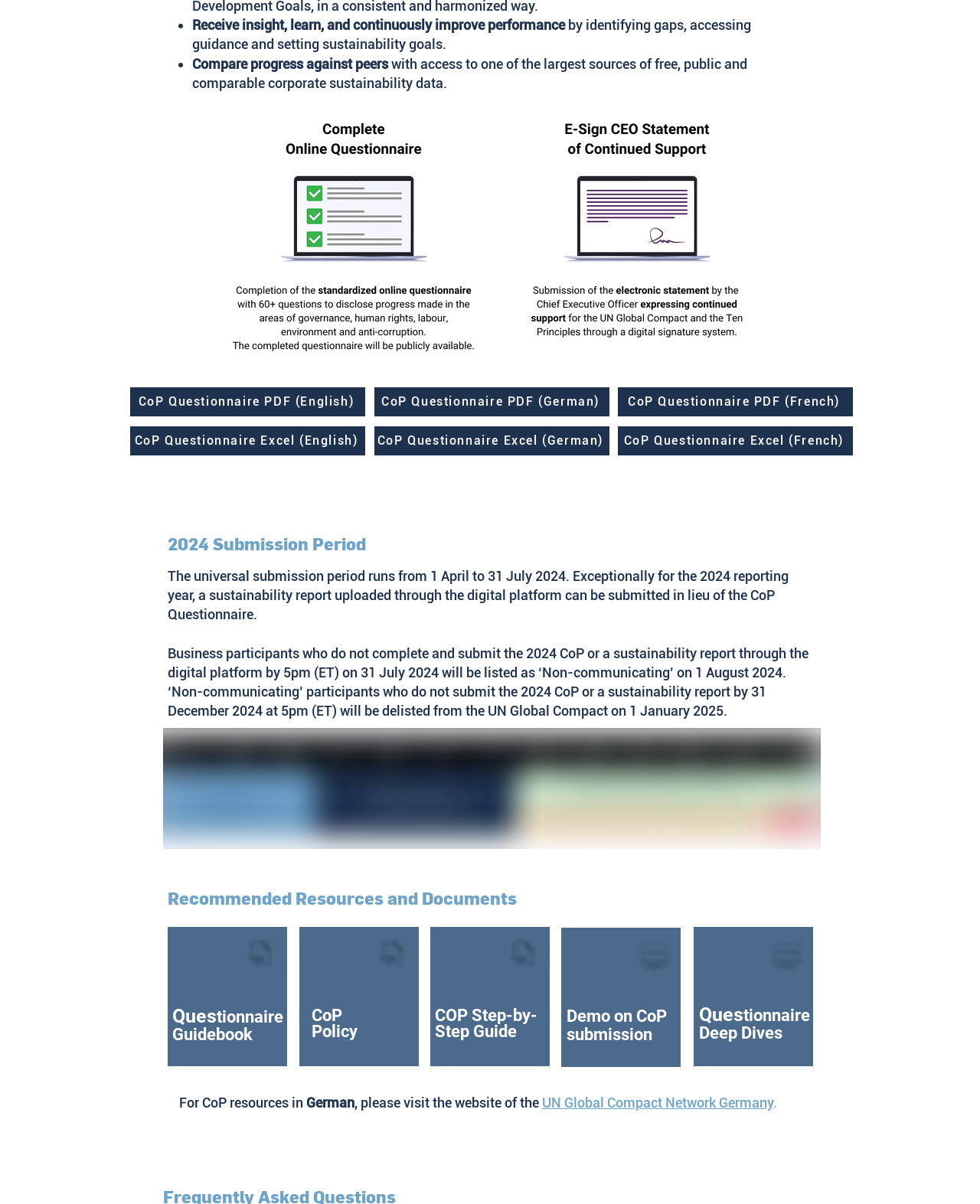Specify the bounding box coordinates of the area to click in order to execute this command: 'Watch Demo on CoP submission'. The coordinates should consist of four float numbers ranging from 0 to 1, and should be formatted as [left, top, right, bottom].

[0.578, 0.836, 0.68, 0.867]